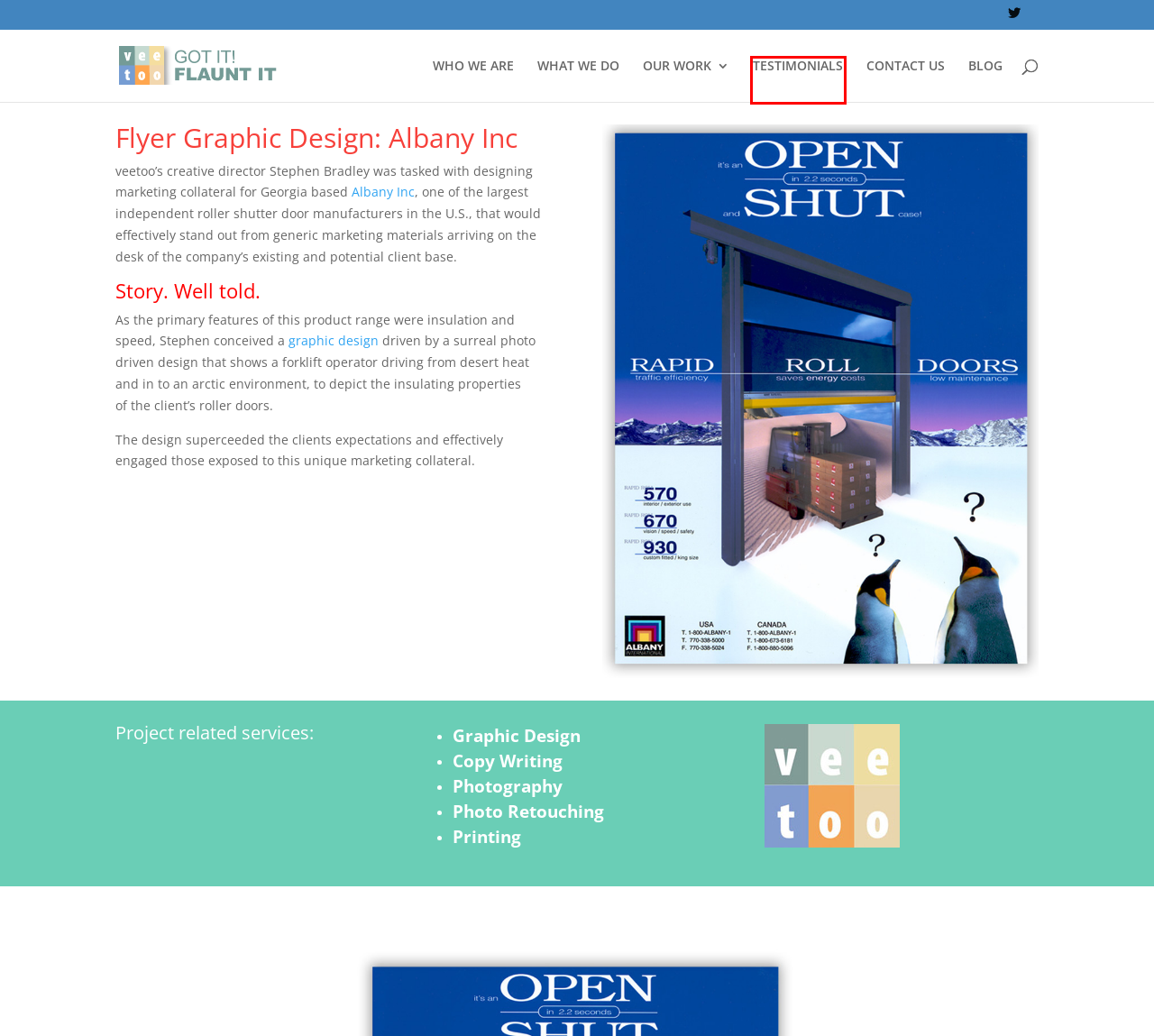Look at the screenshot of a webpage where a red bounding box surrounds a UI element. Your task is to select the best-matching webpage description for the new webpage after you click the element within the bounding box. The available options are:
A. Contact veetoo - a web design, graphic design and photo studio in Belfast
B. High Speed Roll Up Door Manufacturer | Albany Doors
C. Belfast Web and Graphic Designers - veetoo Northern Ireland
D. Award-winning Belfast web design & SEO - veetoo studio Belfast NI
E. Web designers Belfast customer testimonials - veetoo NI
F. what we do - Belfast based web site design company, Northern Ireland
G. Graphic Designers Belfast - web design photo video, NI UK
H. Web and Graphic Designers Belfast Portfolio - veetoo, N Irl.

E